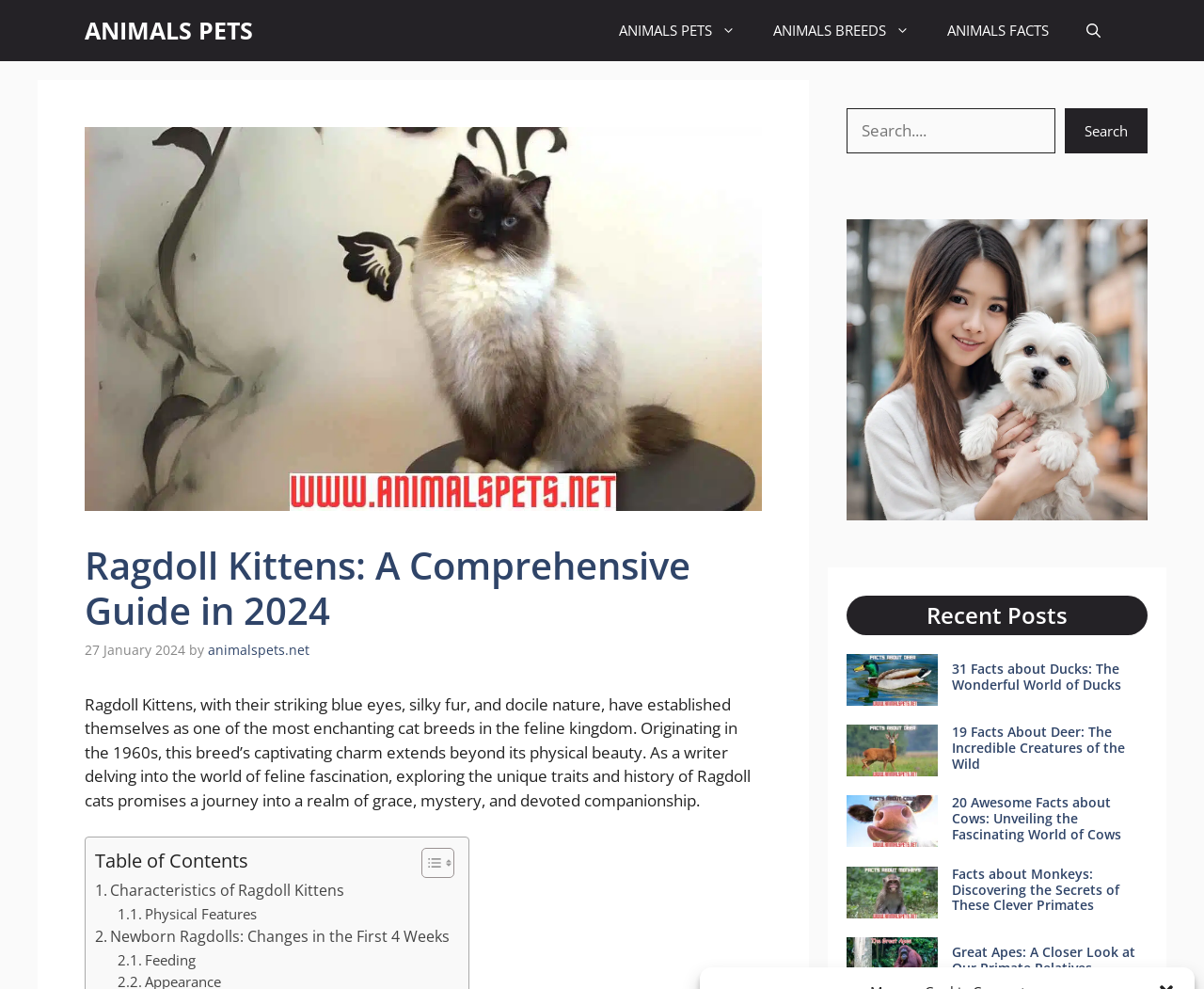Give a detailed account of the webpage, highlighting key information.

This webpage is a comprehensive guide to Ragdoll kittens, a popular cat breed. At the top, there is a navigation bar with links to "ANIMALS PETS", "ANIMALS BREEDS", and "ANIMALS FACTS", as well as a search button. Below the navigation bar, there is a large image of Ragdoll kittens, accompanied by a heading that reads "Ragdoll Kittens: A Comprehensive Guide in 2024". 

To the right of the image, there is a paragraph of text that provides an introduction to Ragdoll kittens, describing their physical characteristics and personality traits. Below this text, there is a table of contents with links to different sections of the guide, including "Characteristics of Ragdoll Kittens", "Physical Features", and "Feeding".

On the right side of the page, there is a search bar with a button to submit a search query. Below the search bar, there are several sections featuring recent posts, each with an image and a heading that links to a separate article. These articles cover various topics related to animals, including ducks, deer, cows, monkeys, and great apes.

Overall, the webpage is well-organized and easy to navigate, with clear headings and concise text that provides a wealth of information about Ragdoll kittens and other animals.